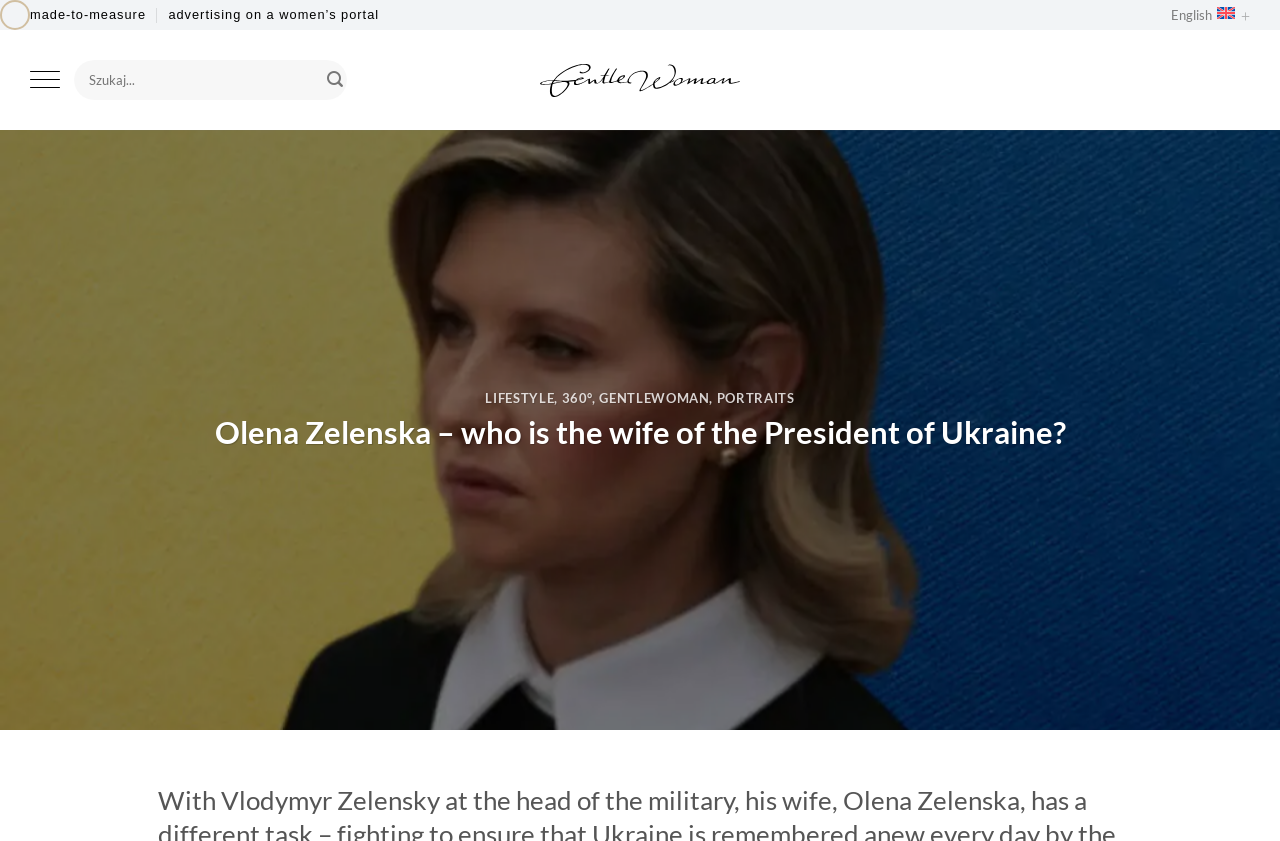What is the function of the button at the top right corner?
Using the image as a reference, give a one-word or short phrase answer.

Submit